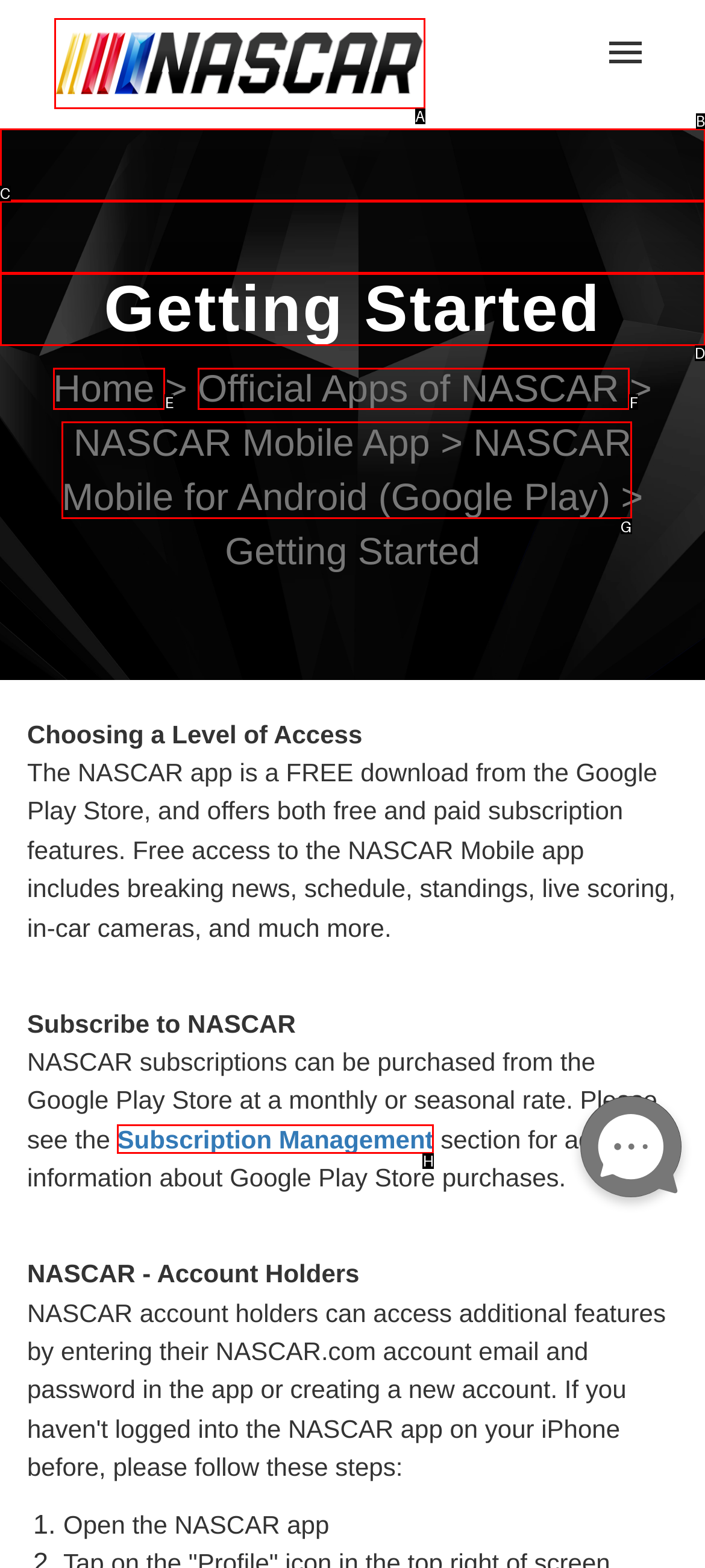Identify the correct letter of the UI element to click for this task: Open NASCAR Mobile App for Android
Respond with the letter from the listed options.

G